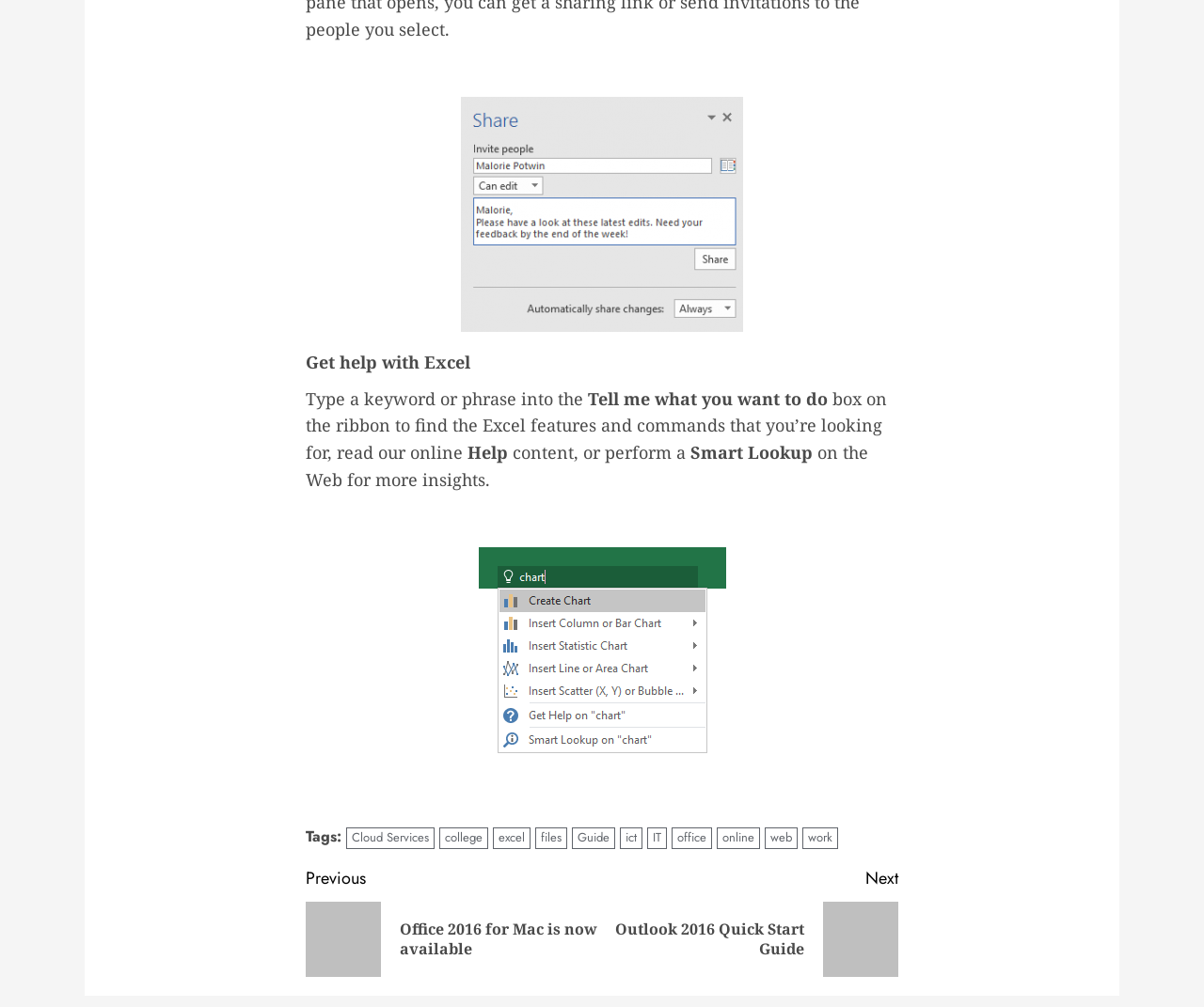Find the UI element described as: "alt="Excel9" title="Excel9"" and predict its bounding box coordinates. Ensure the coordinates are four float numbers between 0 and 1, [left, top, right, bottom].

[0.254, 0.054, 0.746, 0.329]